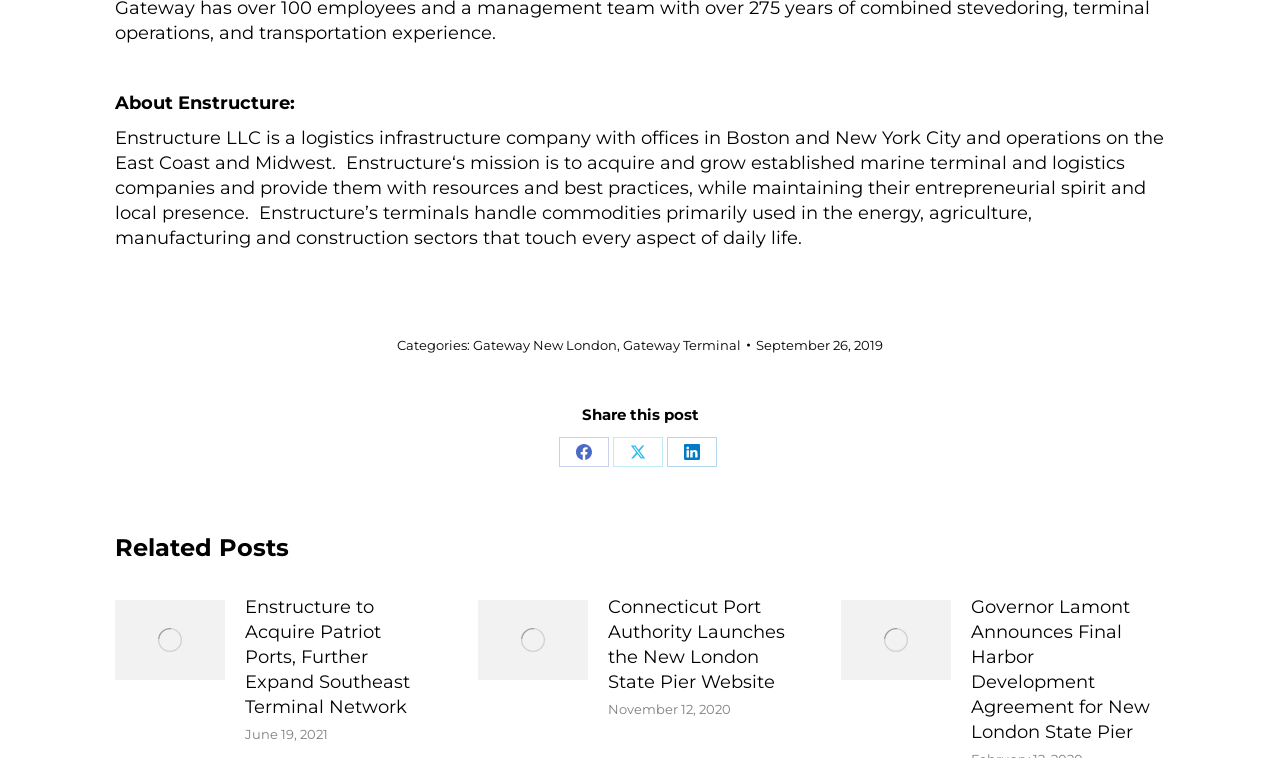Use the details in the image to answer the question thoroughly: 
How many social media platforms are available for sharing a post?

I found three link elements with IDs 346, 347, and 348, which are all children of the 'Share this post' static text element with ID 345. These links are likely for sharing a post on Facebook, X, and LinkedIn, respectively.